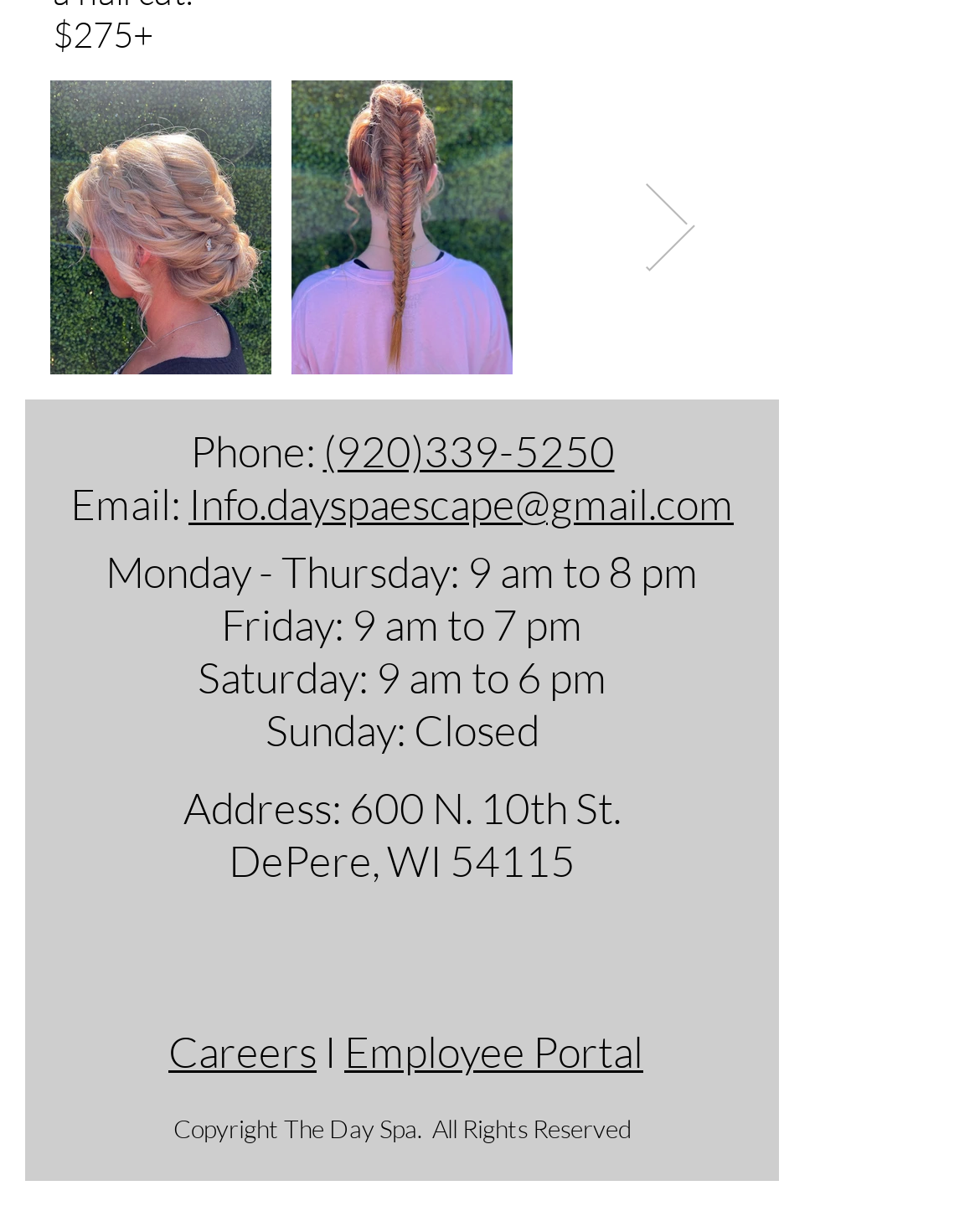Specify the bounding box coordinates for the region that must be clicked to perform the given instruction: "Call the spa".

[0.329, 0.352, 0.627, 0.396]